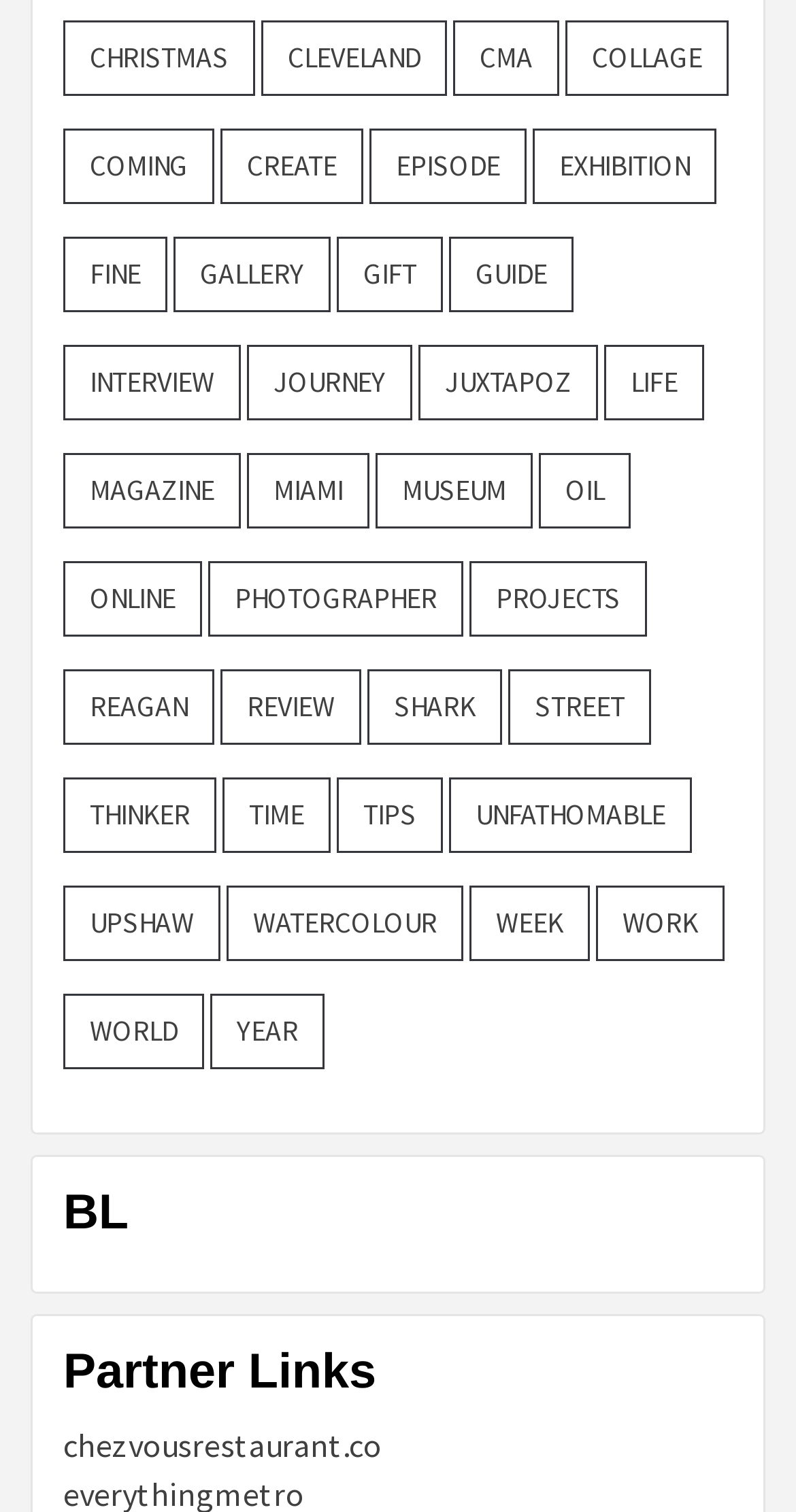Find the bounding box coordinates of the element I should click to carry out the following instruction: "Explore Work".

[0.749, 0.585, 0.91, 0.635]